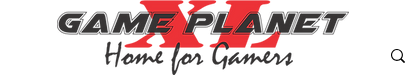Answer briefly with one word or phrase:
What is the font style of the slogan?

Sleek, modern